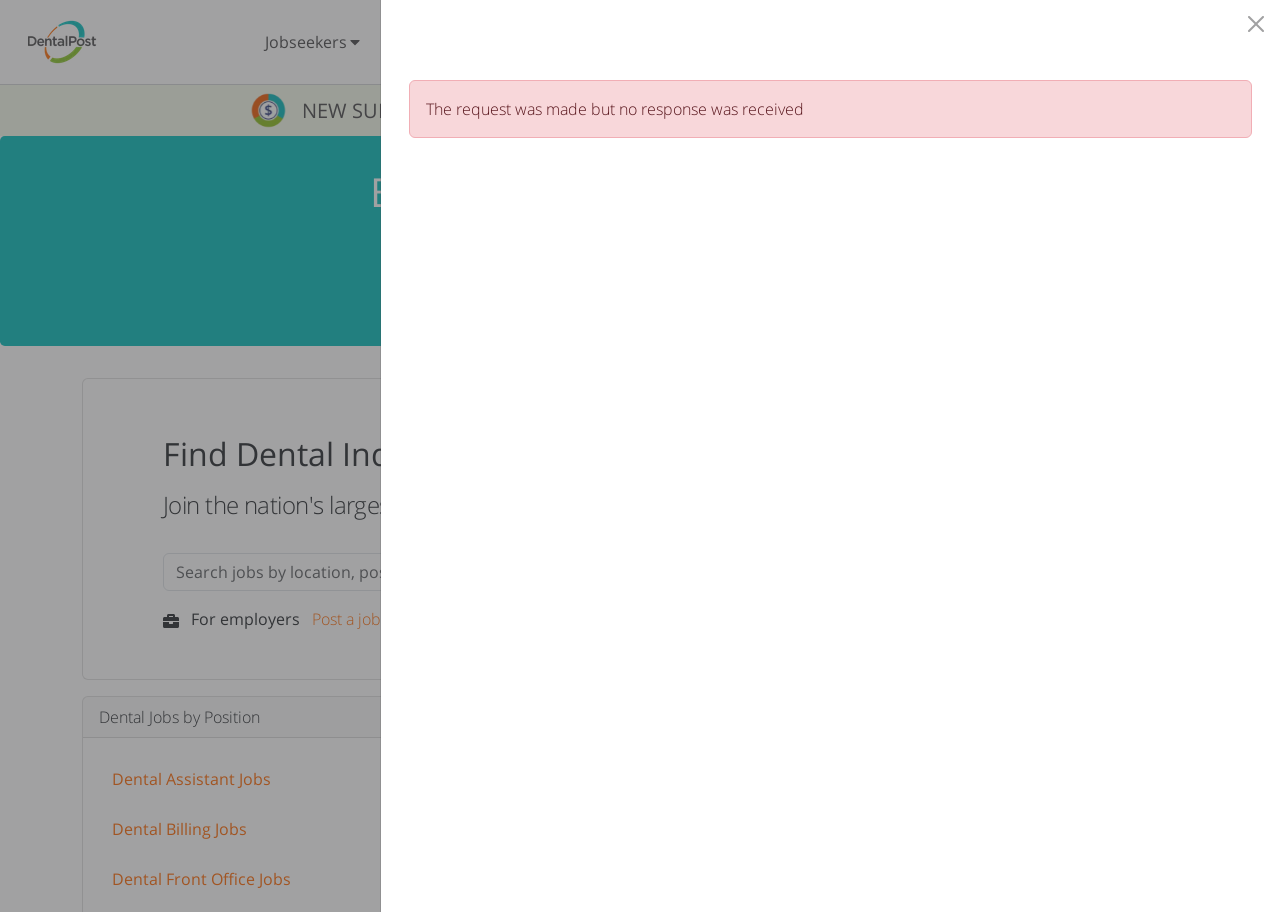What is the logo of this website?
Could you please answer the question thoroughly and with as much detail as possible?

The logo of this website is 'DentalPost Logo' which is an image located at the top left corner of the webpage with a bounding box coordinate of [0.022, 0.022, 0.076, 0.07].